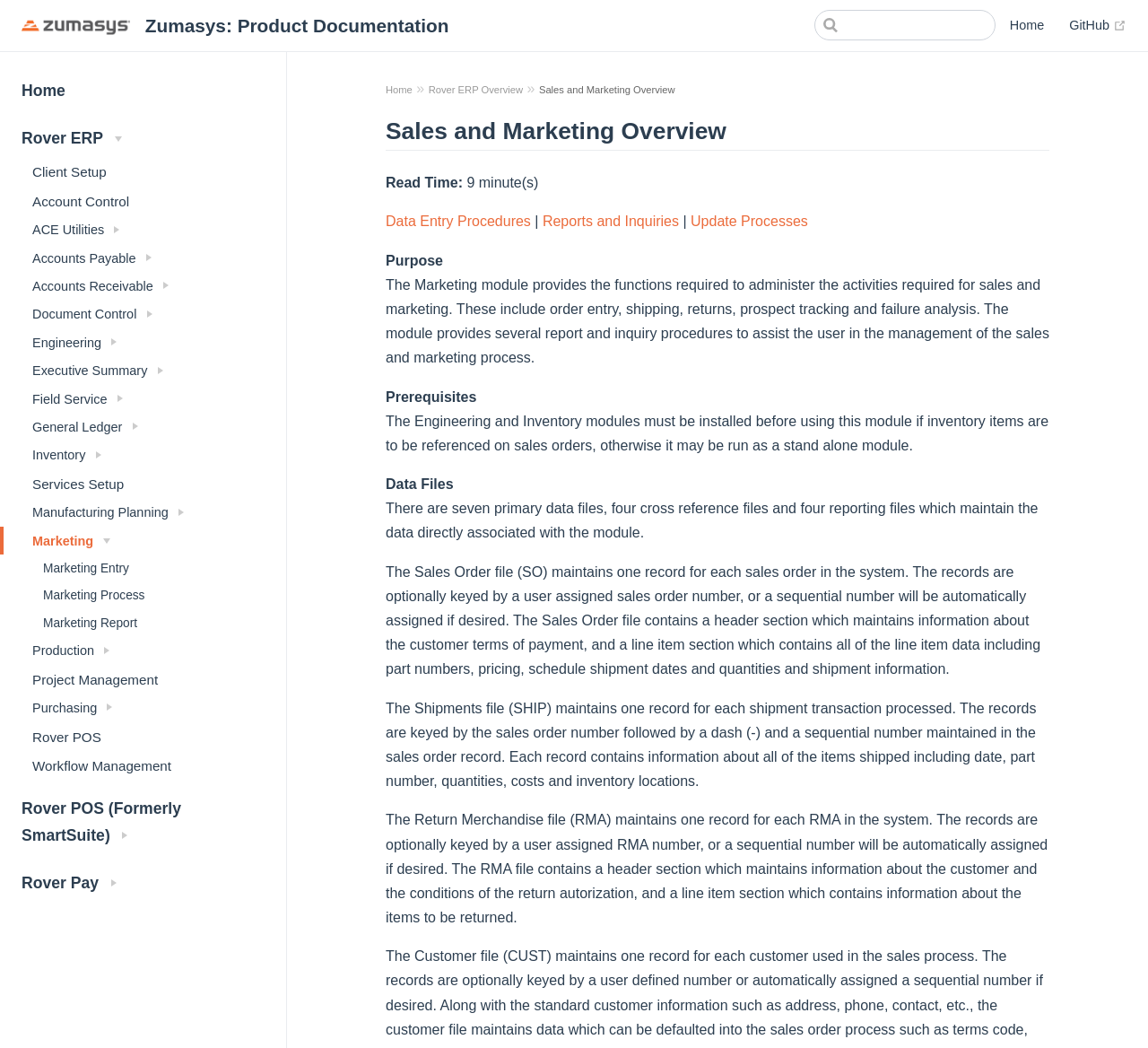What is the purpose of the Marketing module?
Look at the screenshot and give a one-word or phrase answer.

Administer sales and marketing activities